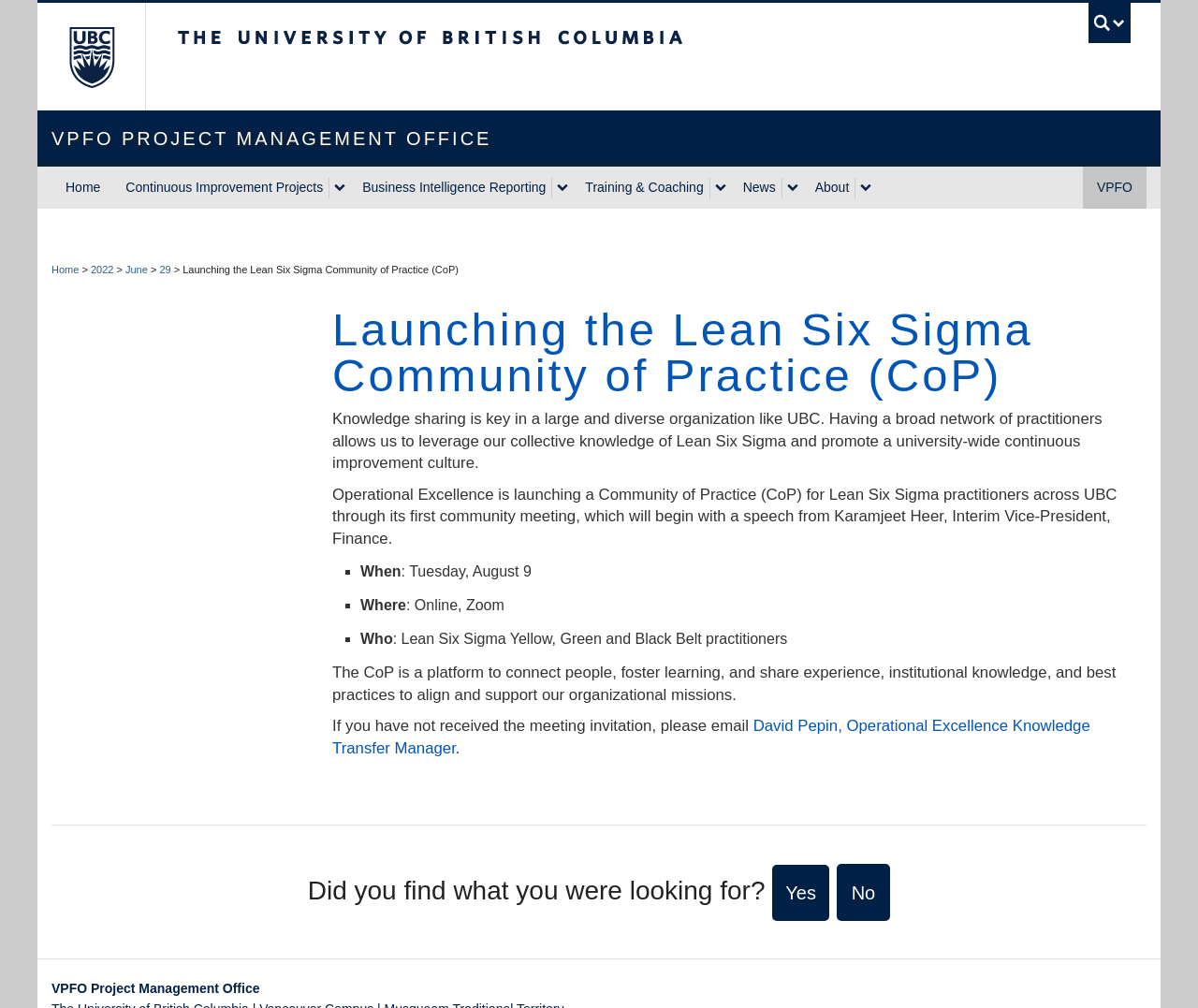Please determine the bounding box coordinates of the area that needs to be clicked to complete this task: 'Go to the University of British Columbia homepage'. The coordinates must be four float numbers between 0 and 1, formatted as [left, top, right, bottom].

[0.031, 0.003, 0.121, 0.11]